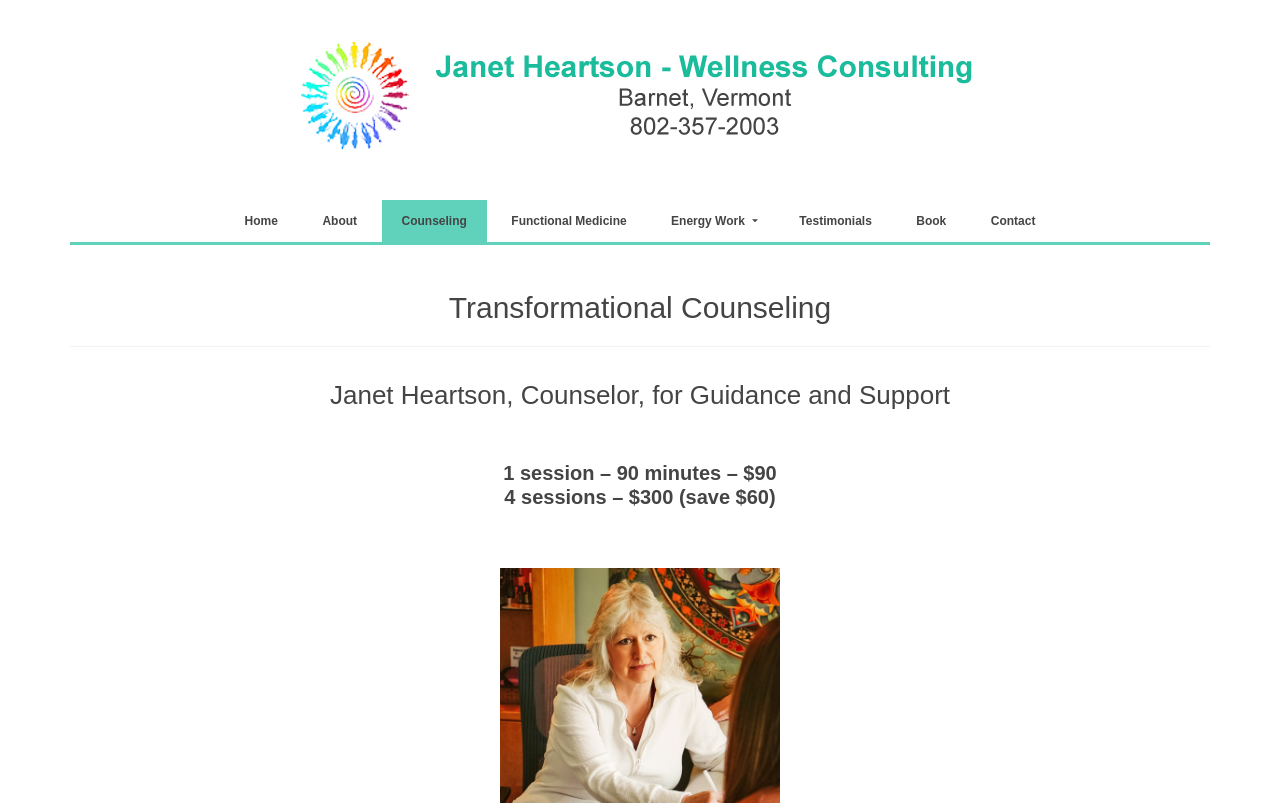Can you pinpoint the bounding box coordinates for the clickable element required for this instruction: "Enter text in the search box"? The coordinates should be four float numbers between 0 and 1, i.e., [left, top, right, bottom].

None